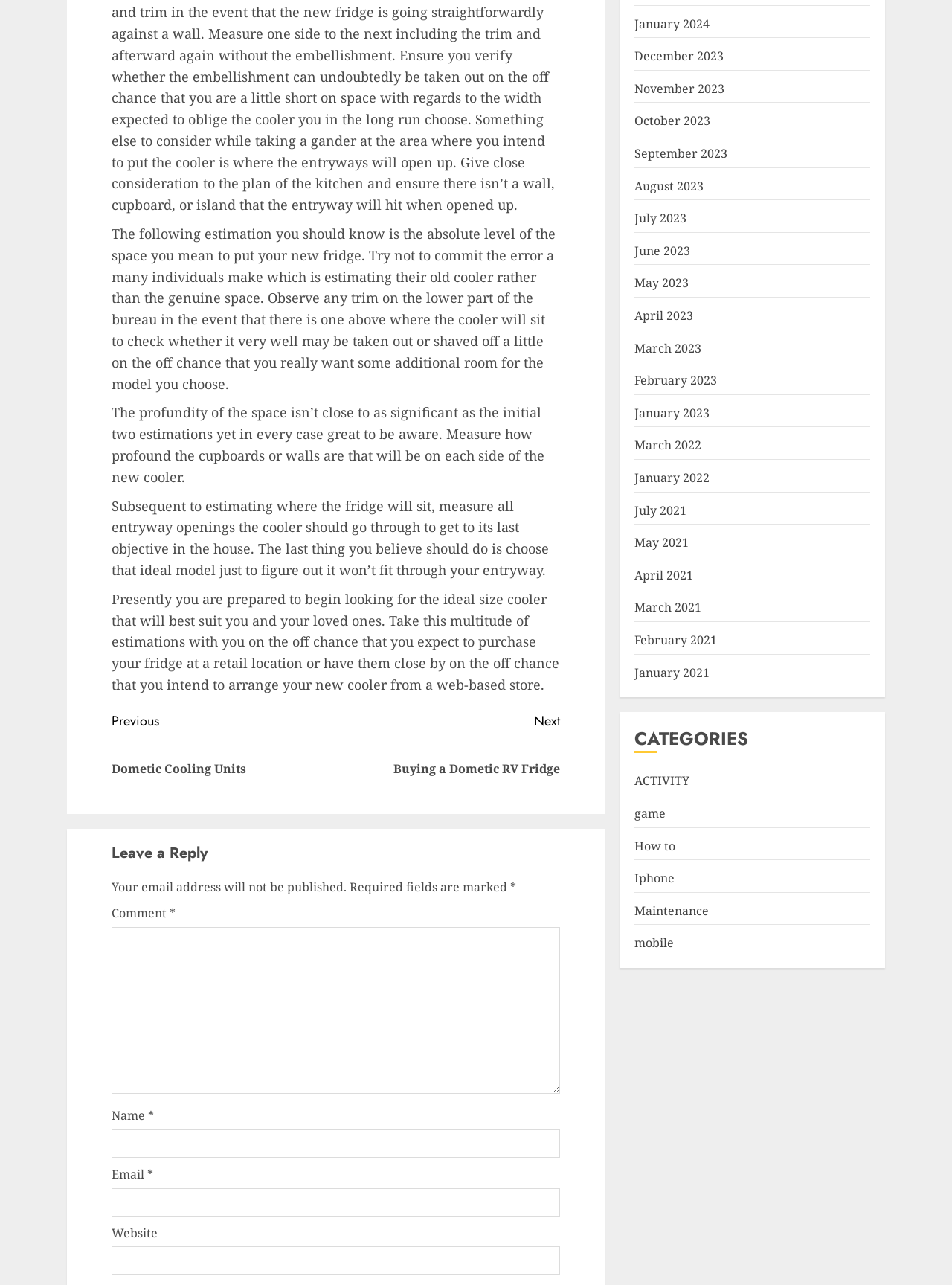Given the element description: "January 2024", predict the bounding box coordinates of this UI element. The coordinates must be four float numbers between 0 and 1, given as [left, top, right, bottom].

[0.667, 0.012, 0.746, 0.025]